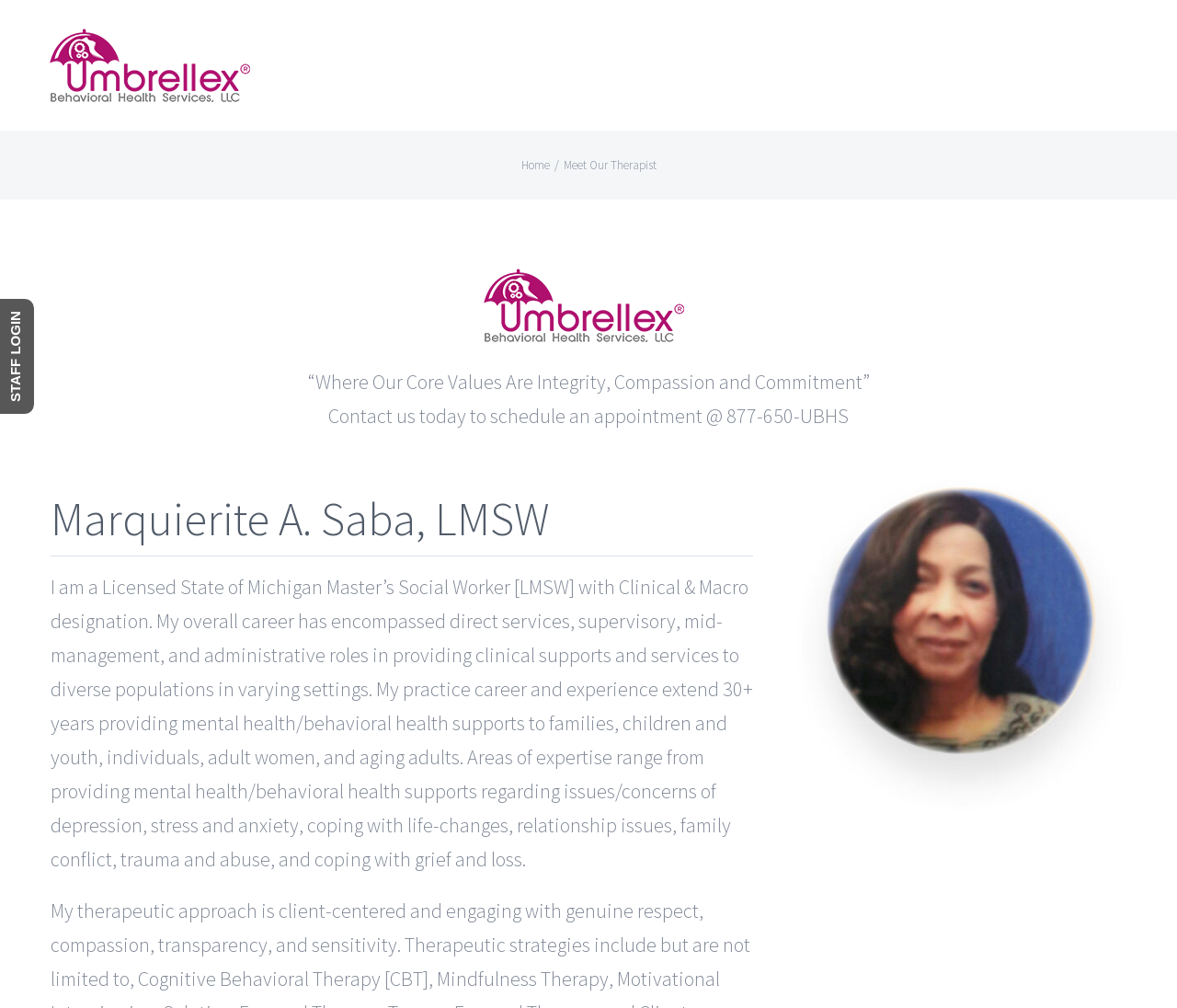Refer to the image and offer a detailed explanation in response to the question: What is the logo of Umbrellex Behavioral Health Services?

The logo of Umbrellex Behavioral Health Services is an image element on the webpage, which is linked to the 'Umbrellex Behavioral Health Services Logo' text, and is located at the top-left corner of the webpage.